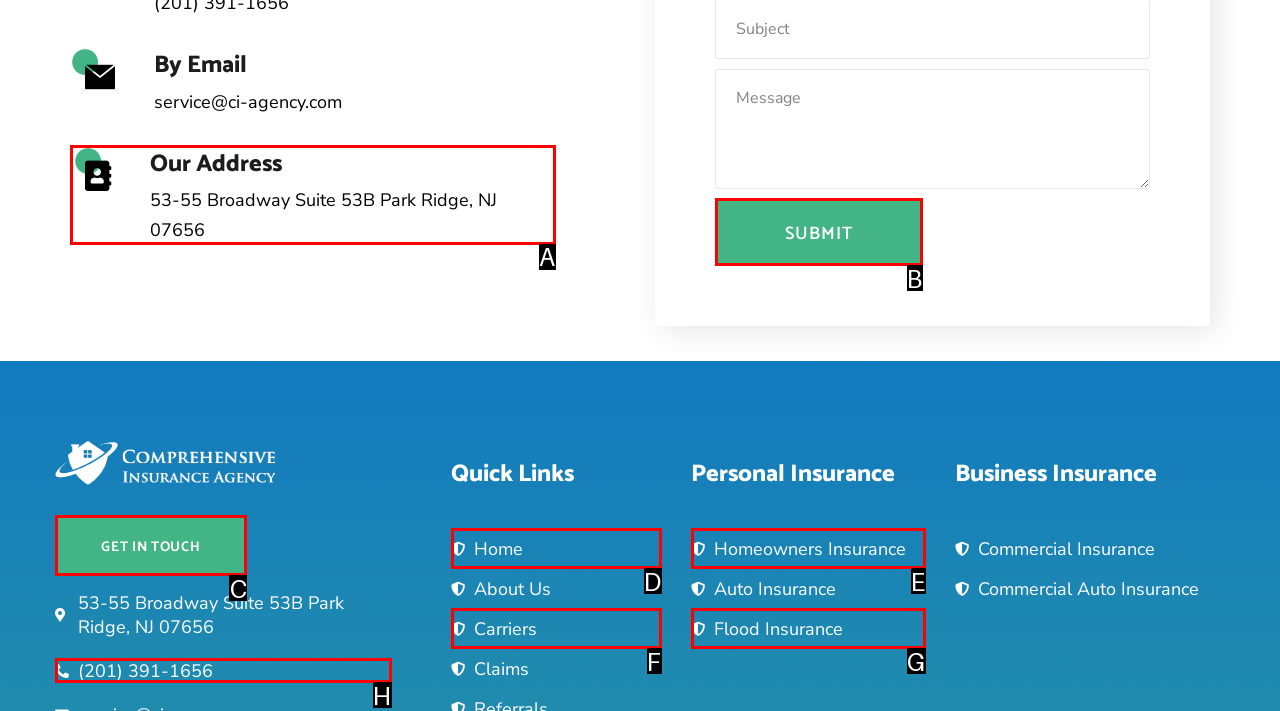Which HTML element matches the description: Flood Insurance the best? Answer directly with the letter of the chosen option.

G